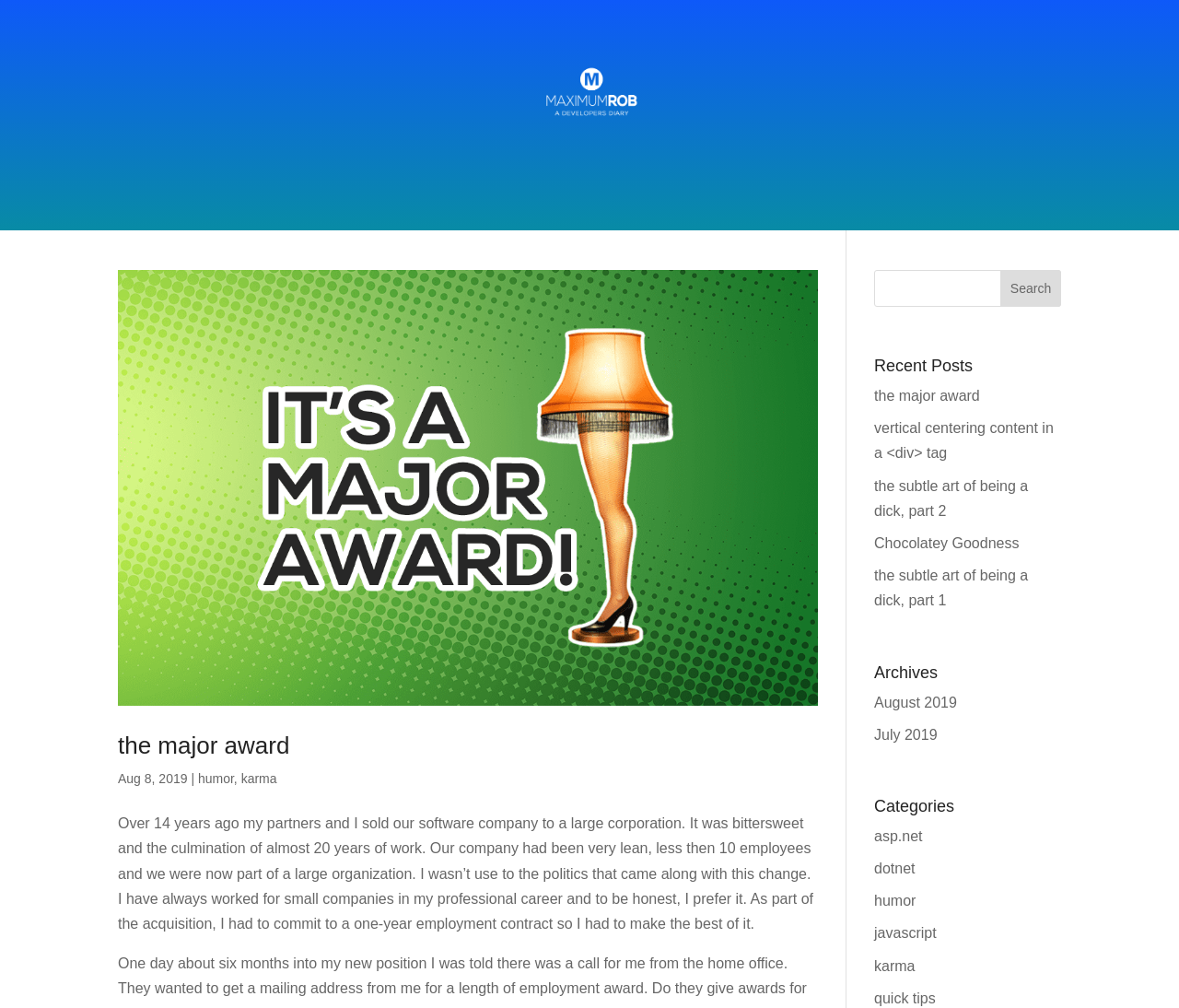What is the name of the blog?
Using the image, provide a concise answer in one word or a short phrase.

MAXIMUMROB